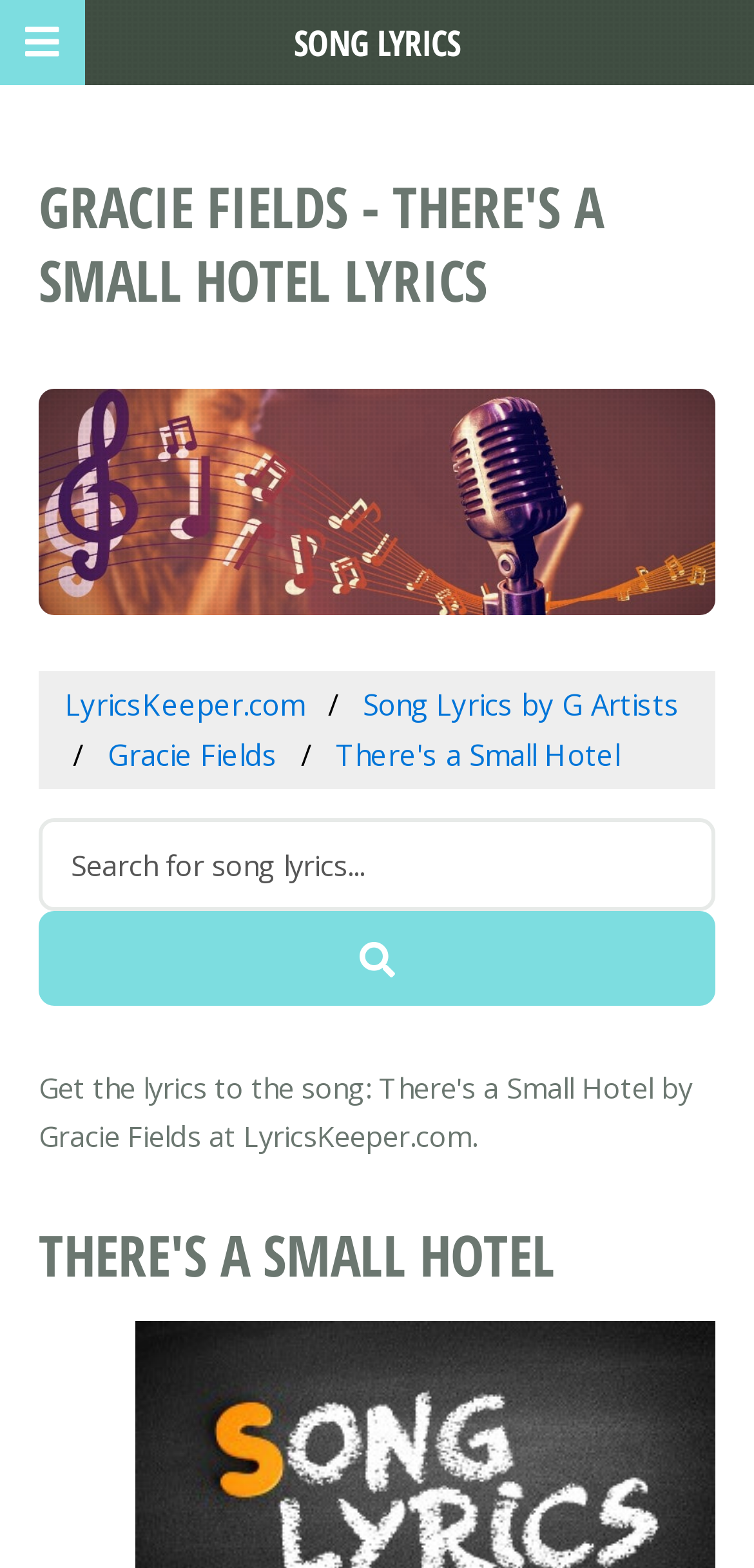What is the name of the singer?
Provide a thorough and detailed answer to the question.

The name of the singer can be found in the link 'Gracie Fields' which is located below the image 'Lyrics Keeper' and above the link 'There's a Small Hotel'. This link is likely to be the artist's name as it is a common pattern in song lyrics websites.